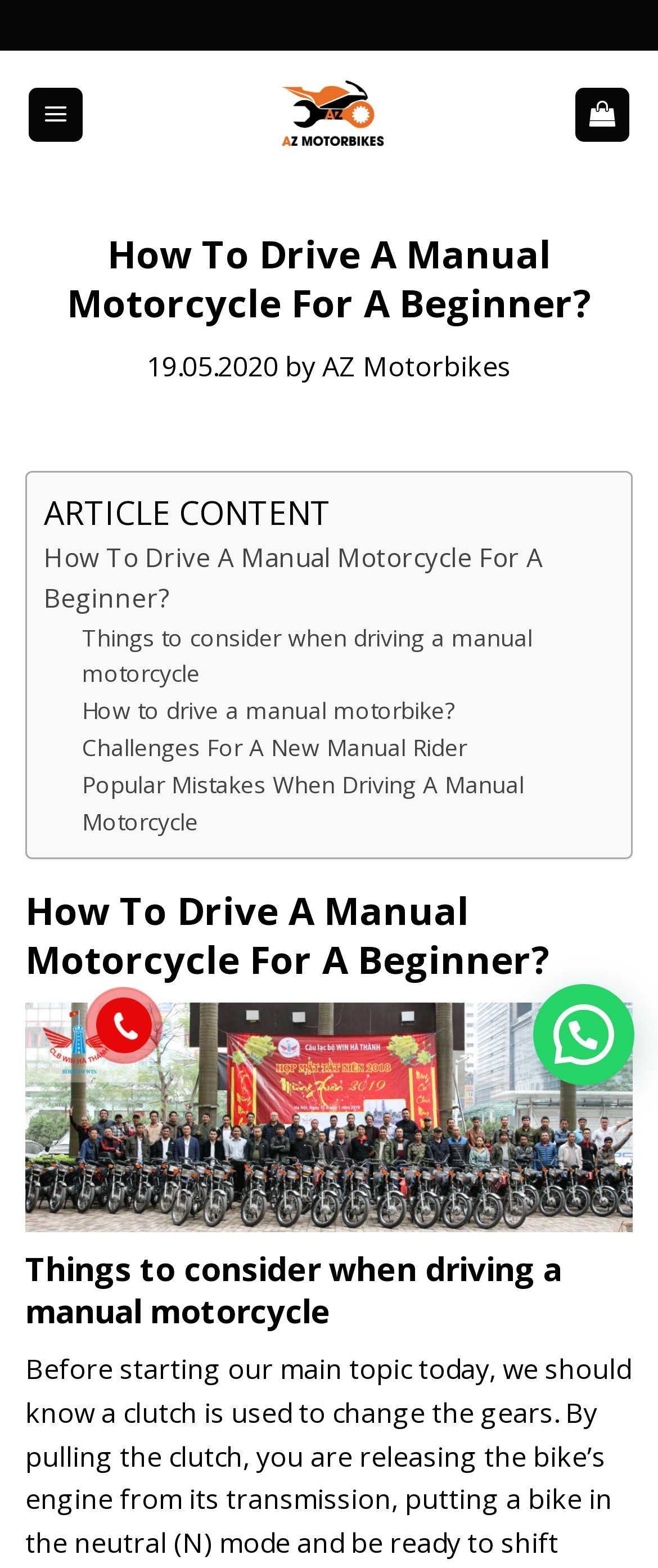How many links are there in the article content?
Provide a detailed answer to the question using information from the image.

The article content section has 5 links, which are 'How To Drive A Manual Motorcycle For A Beginner?', 'Things to consider when driving a manual motorcycle', 'How to drive a manual motorbike?', 'Challenges For A New Manual Rider', and 'Popular Mistakes When Driving A Manual Motorcycle'.